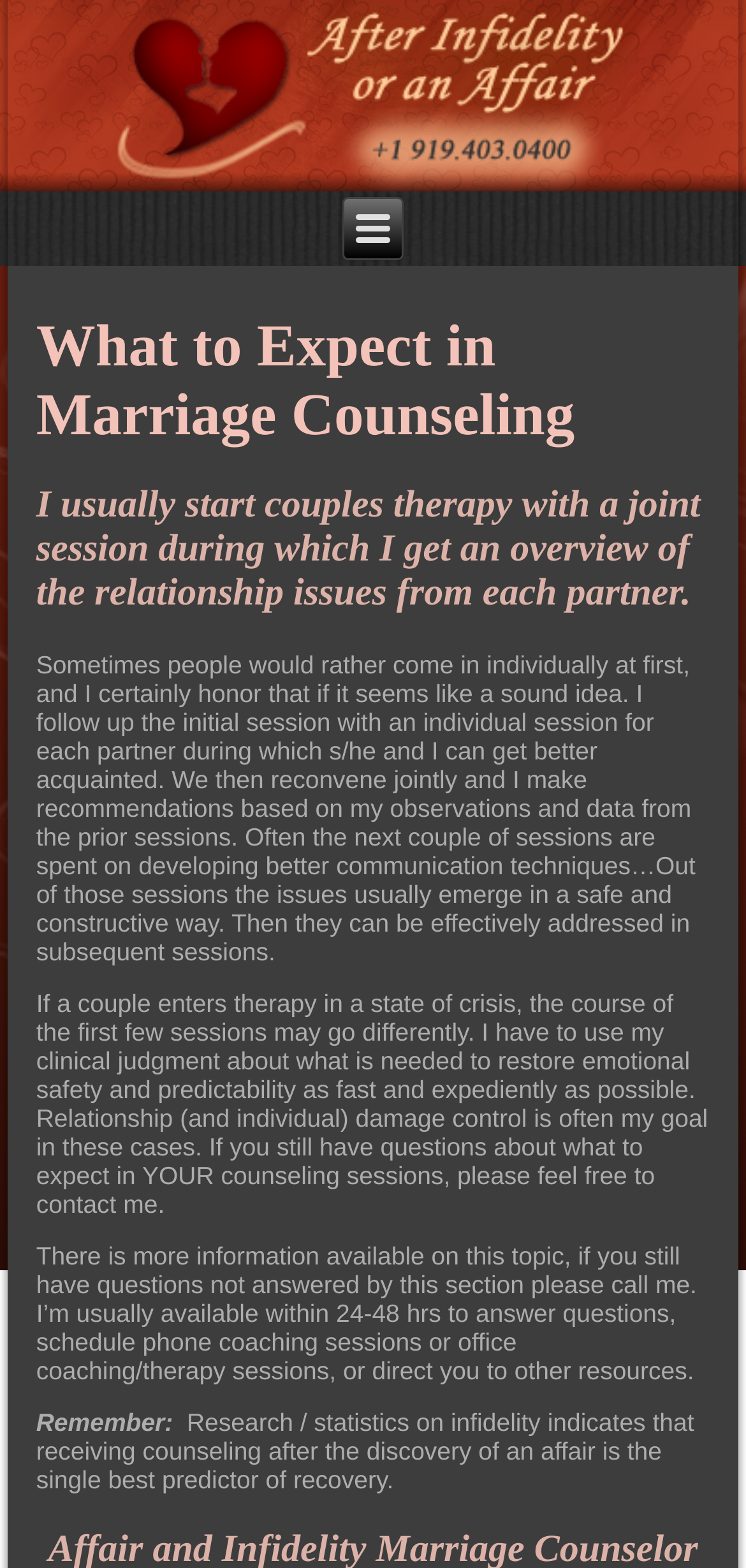What is the goal of the infidelity specialist in crisis cases?
Give a detailed and exhaustive answer to the question.

I found this information by reading the StaticText element with the text 'If a couple enters therapy in a state of crisis, the course of the first few sessions may go differently. I have to use my clinical judgment about what is needed to restore emotional safety and predictability as fast and expediently as possible.' This text indicates that the goal of the specialist in crisis cases is to restore emotional safety and predictability.